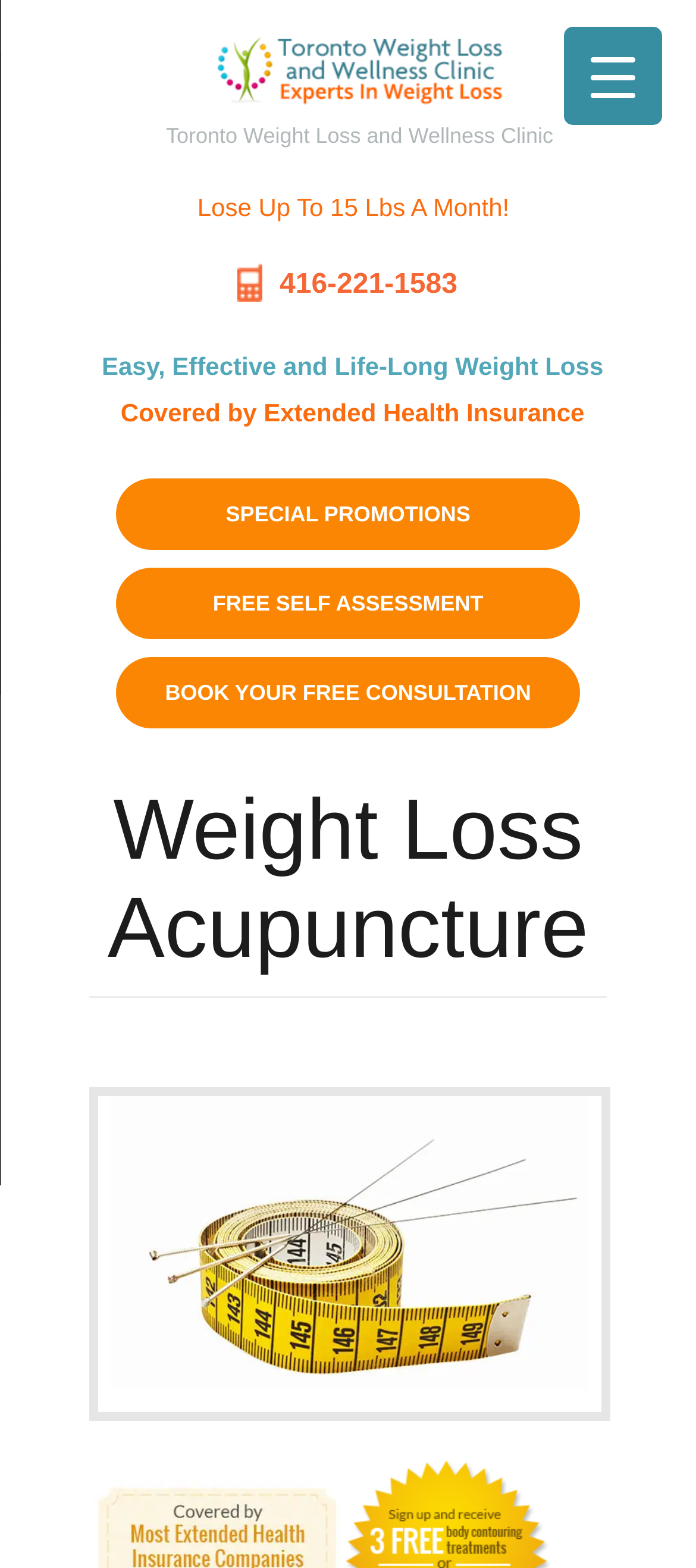Bounding box coordinates are specified in the format (top-left x, top-left y, bottom-right x, bottom-right y). All values are floating point numbers bounded between 0 and 1. Please provide the bounding box coordinate of the region this sentence describes: 416-221-1583

[0.402, 0.158, 0.657, 0.205]